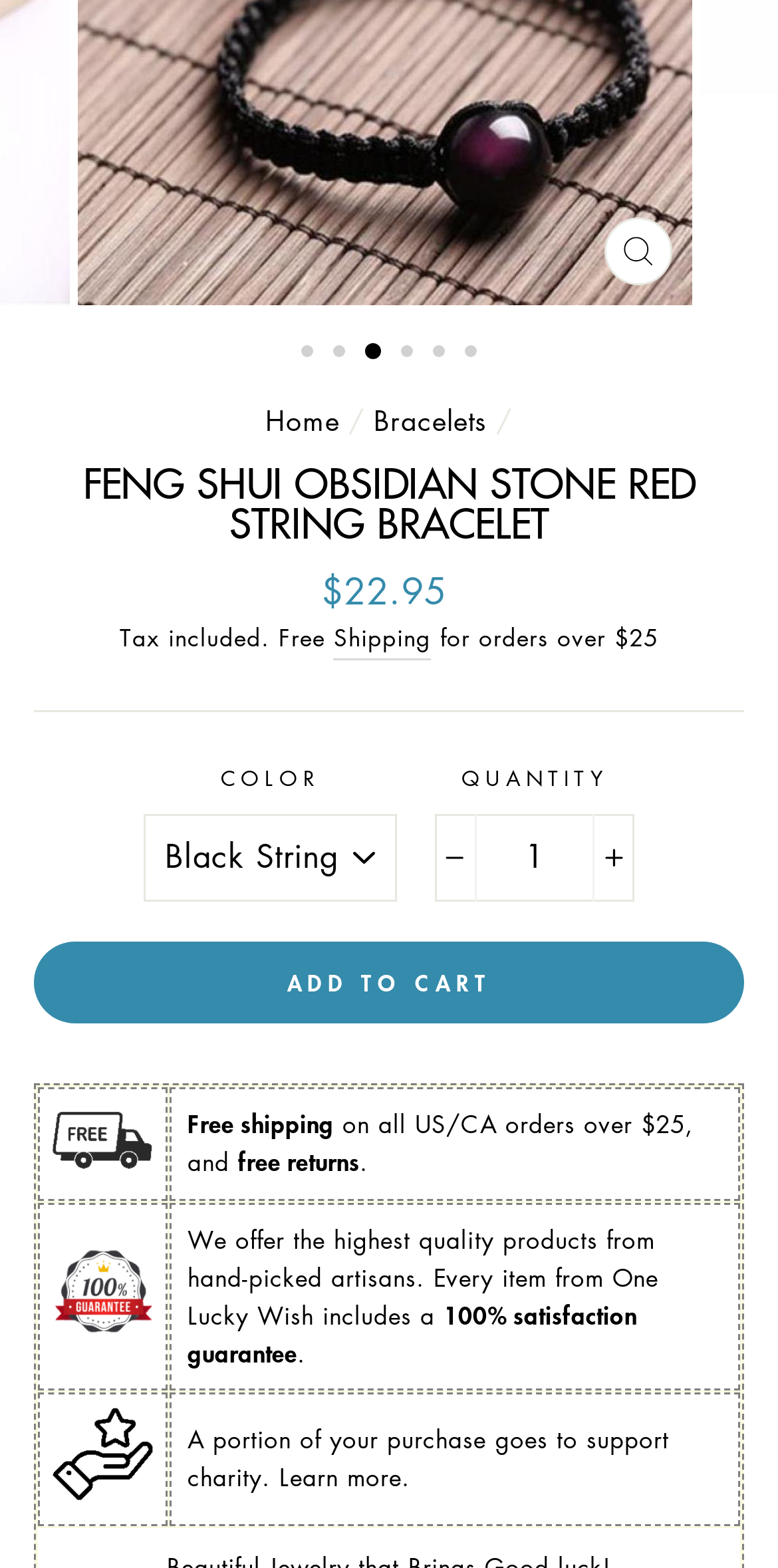Bounding box coordinates should be in the format (top-left x, top-left y, bottom-right x, bottom-right y) and all values should be floating point numbers between 0 and 1. Determine the bounding box coordinate for the UI element described as: Erich Hoyt Books

None